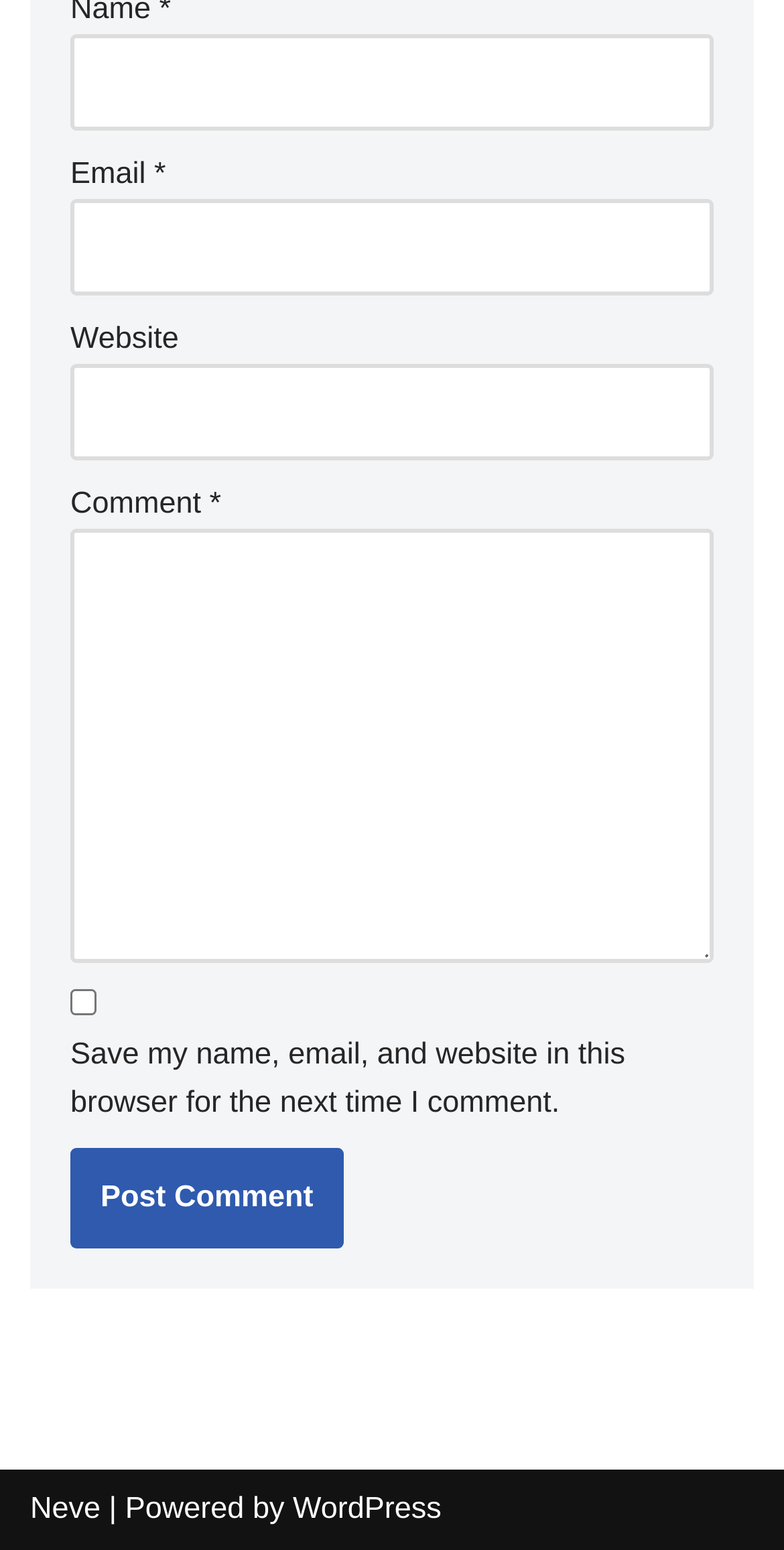What is the function of the 'Post Comment' button?
Analyze the image and provide a thorough answer to the question.

The 'Post Comment' button is used to submit the user's comment, along with their name, email, and website (if provided), to the website for posting.